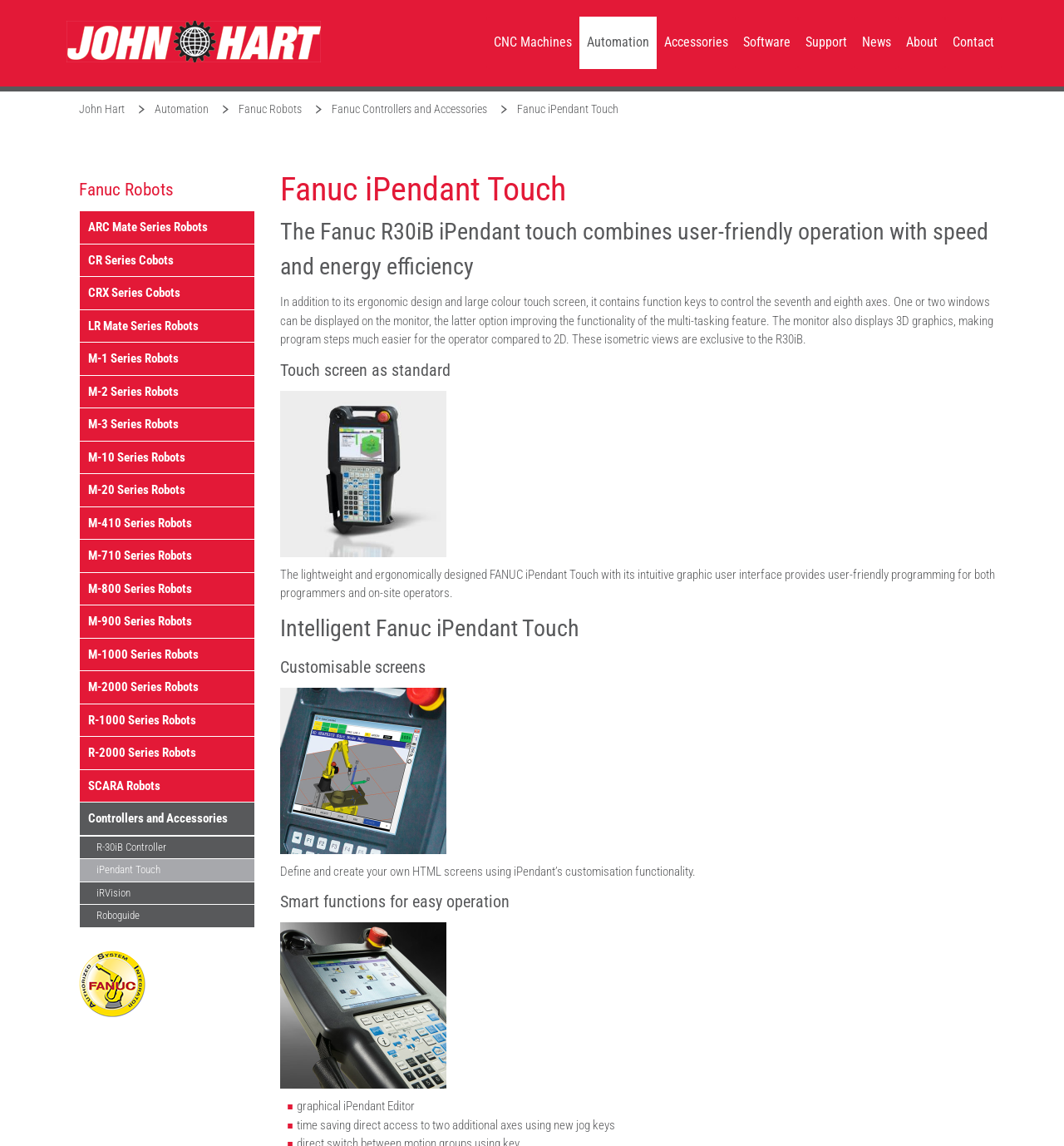What is the name of the controller mentioned alongside 'iPendant Touch'?
Based on the image, answer the question with as much detail as possible.

In the section about 'Fanuc iPendant Touch', I can see a link with the text 'R-30iB Controller', which is likely the name of the controller mentioned alongside 'iPendant Touch'.